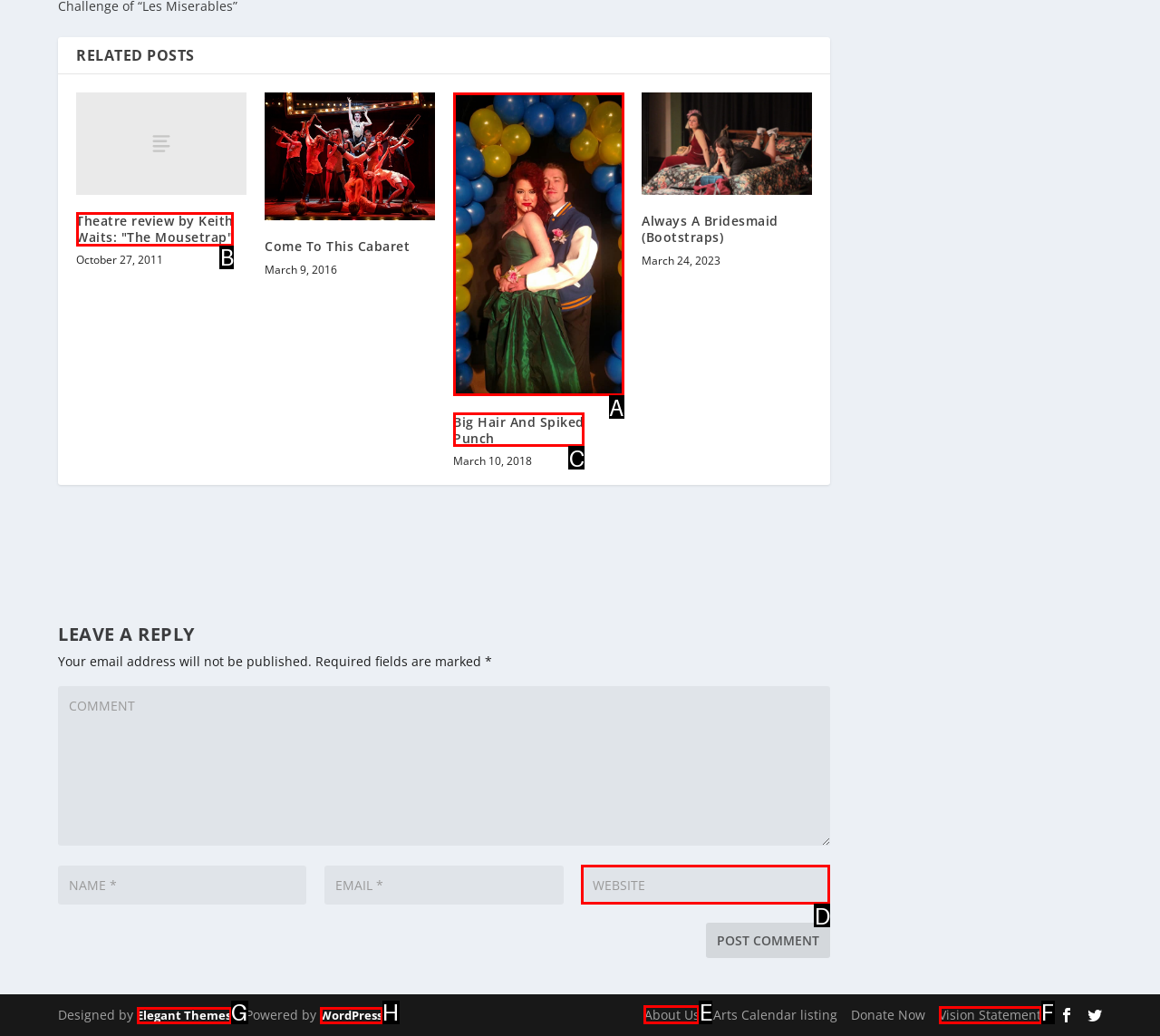Tell me which letter corresponds to the UI element that will allow you to Sign up for newsletter. Answer with the letter directly.

None